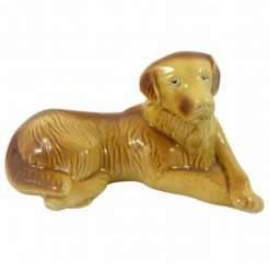What is the color of the figurine?
Refer to the screenshot and answer in one word or phrase.

Golden